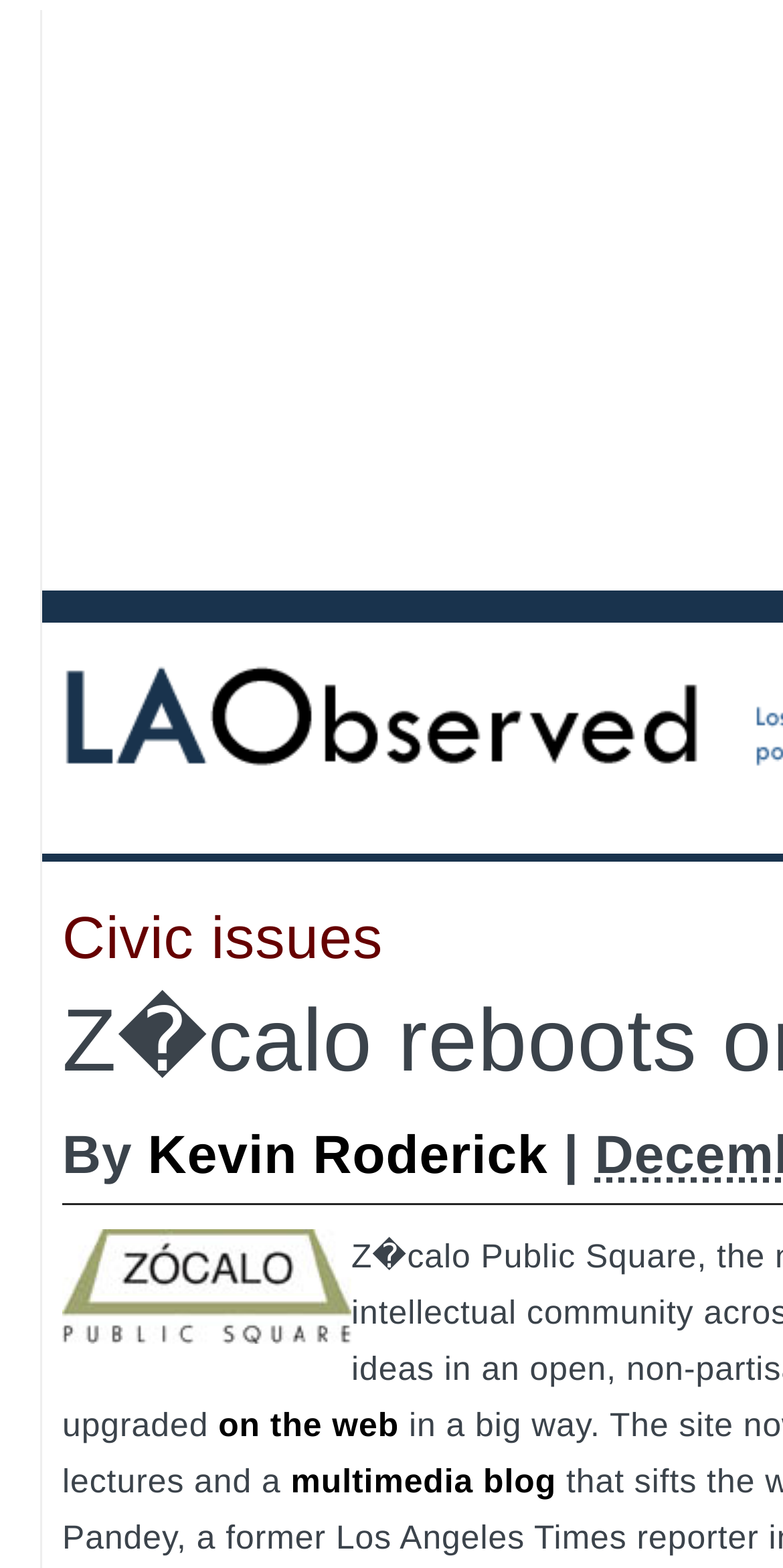Using the element description on the web, predict the bounding box coordinates for the UI element. Provide the coordinates in (top-left x, top-left y, bottom-right x, bottom-right y) format with values ranging from 0 to 1.

[0.279, 0.897, 0.51, 0.921]